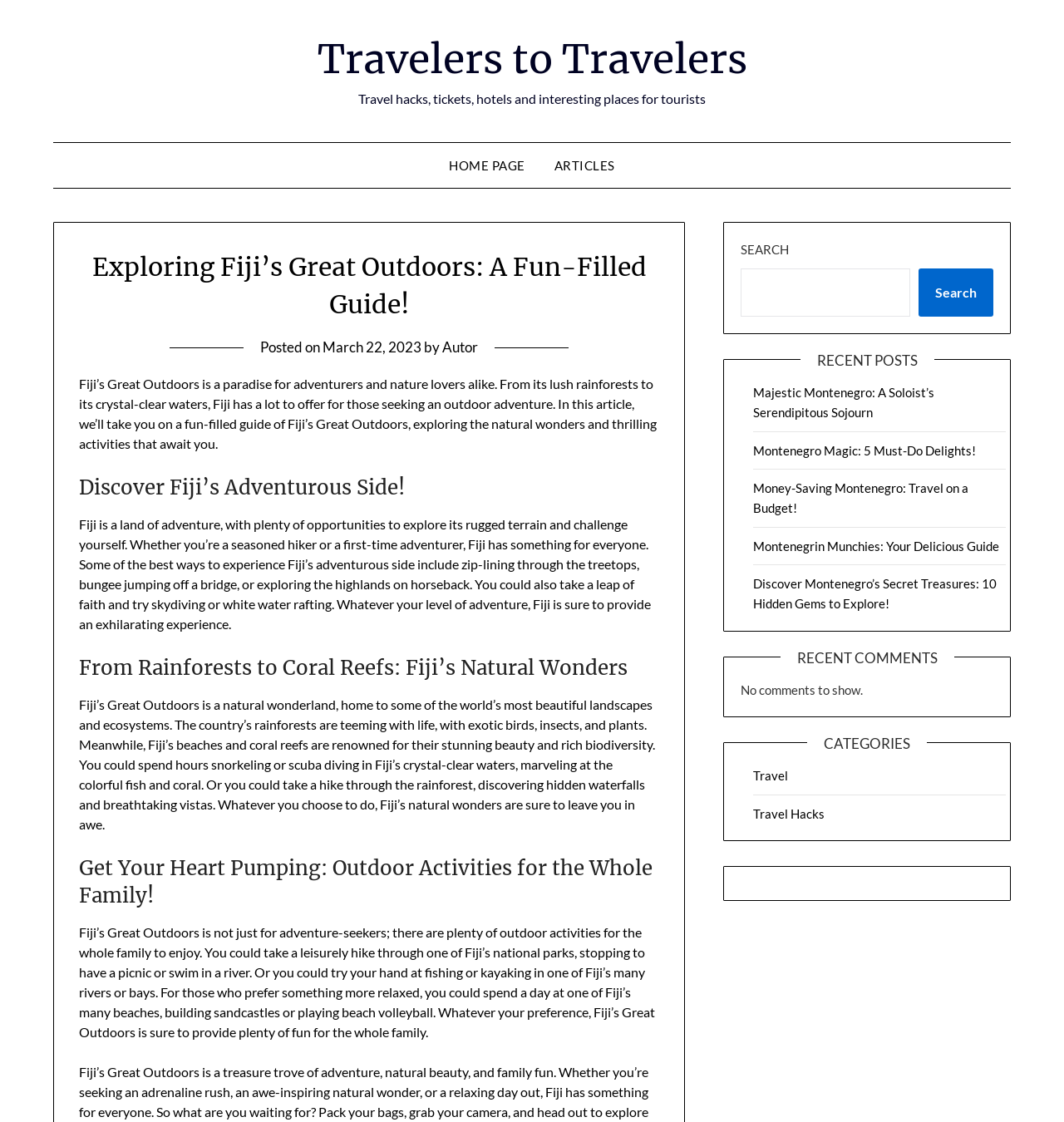What is the purpose of the search box?
Answer the question with a single word or phrase by looking at the picture.

To search the website